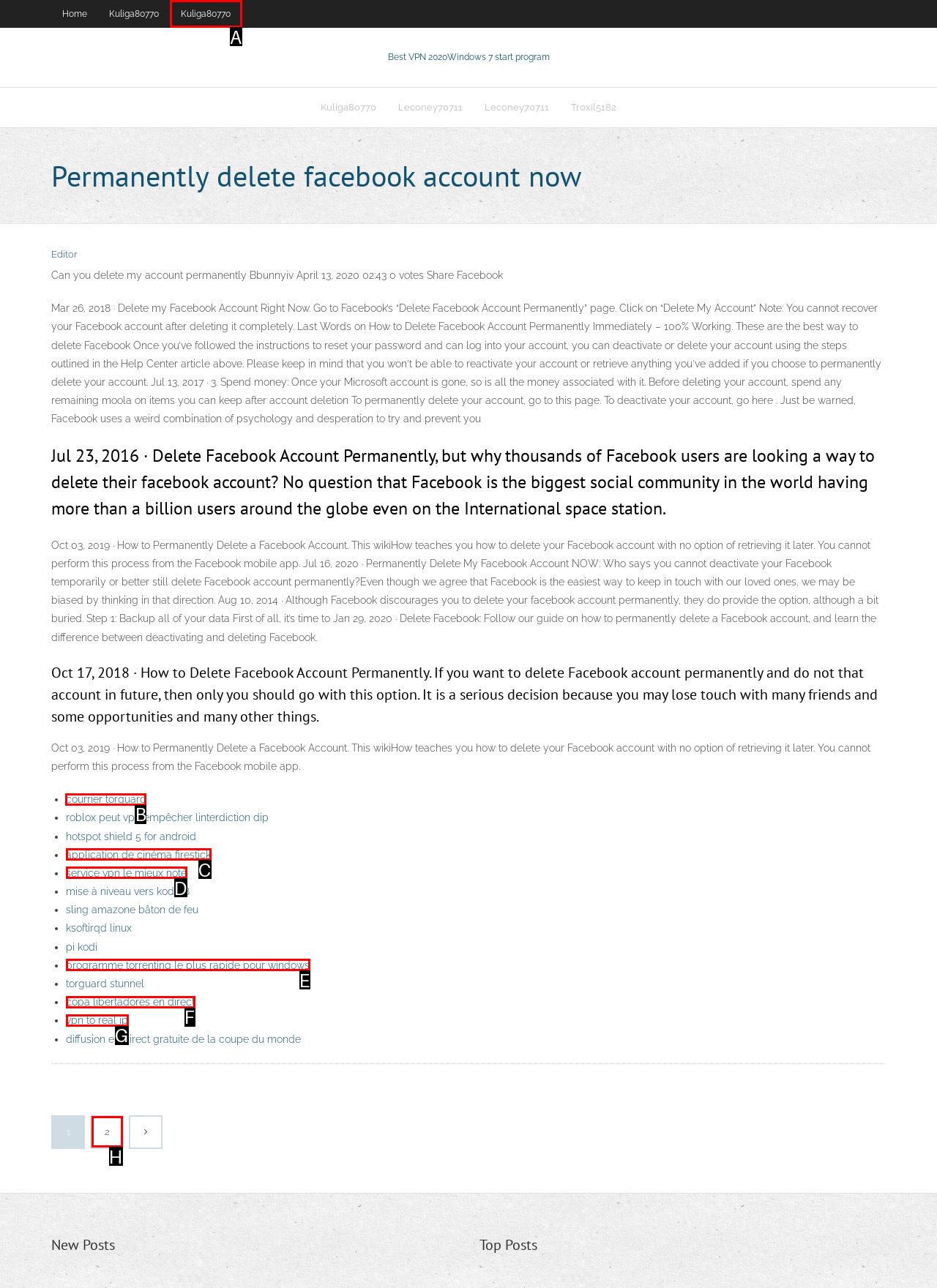From the given options, indicate the letter that corresponds to the action needed to complete this task: Go to Home. Respond with only the letter.

None